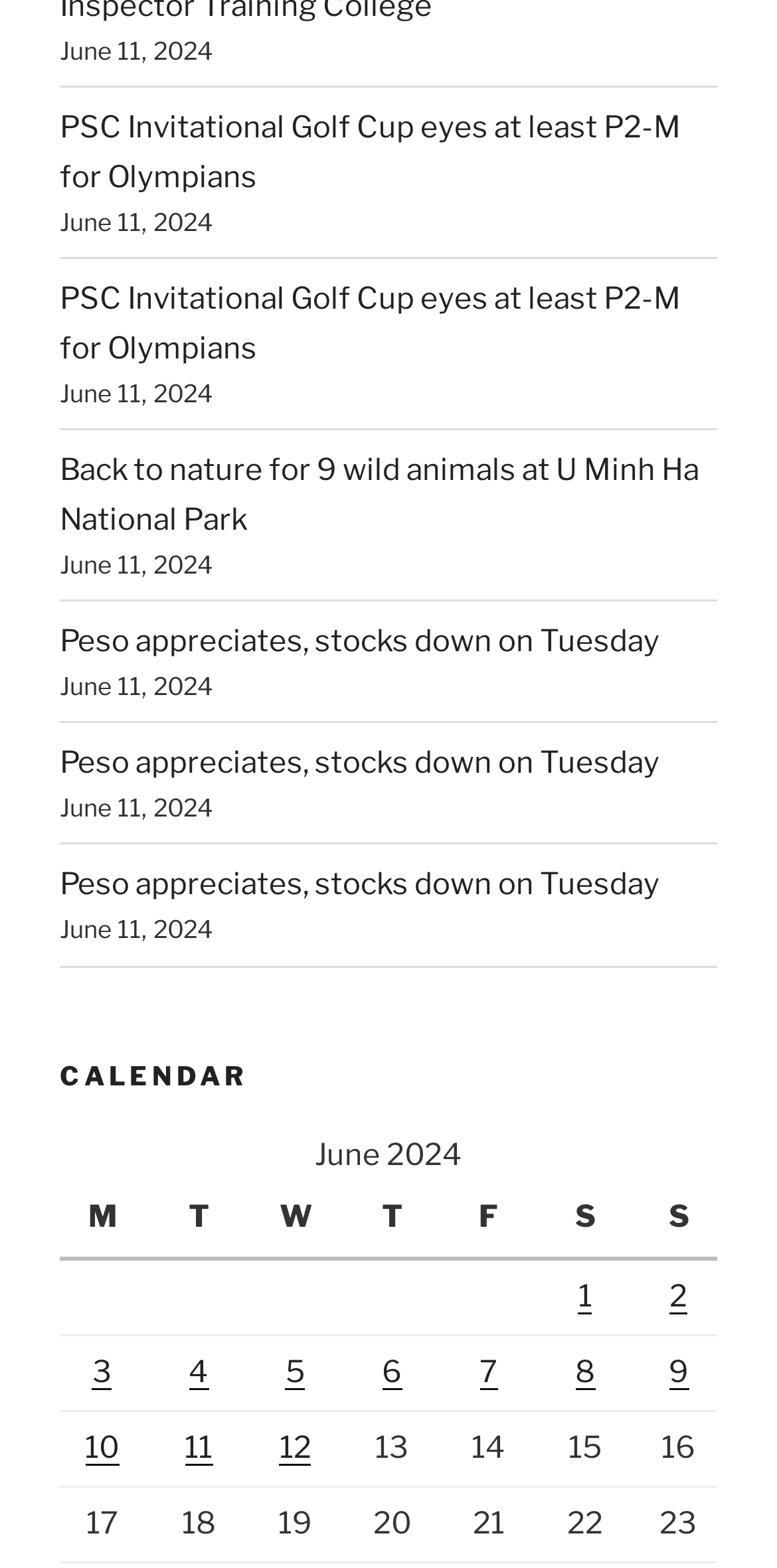Based on the element description: "3", identify the bounding box coordinates for this UI element. The coordinates must be four float numbers between 0 and 1, listed as [left, top, right, bottom].

[0.119, 0.864, 0.144, 0.887]